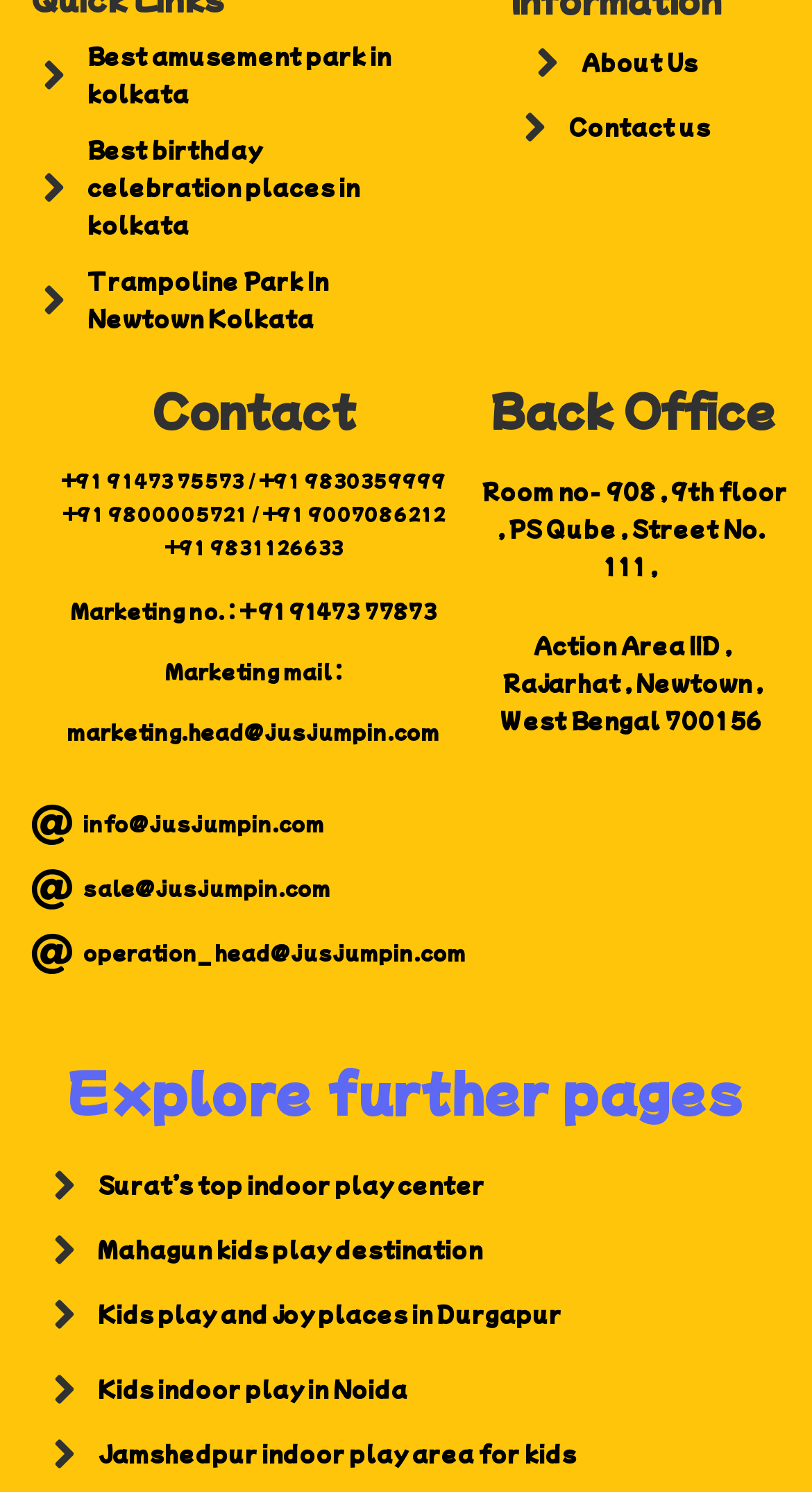Determine the bounding box coordinates of the element's region needed to click to follow the instruction: "Click on 'Best amusement park in kolkata'". Provide these coordinates as four float numbers between 0 and 1, formatted as [left, top, right, bottom].

[0.038, 0.018, 0.519, 0.075]